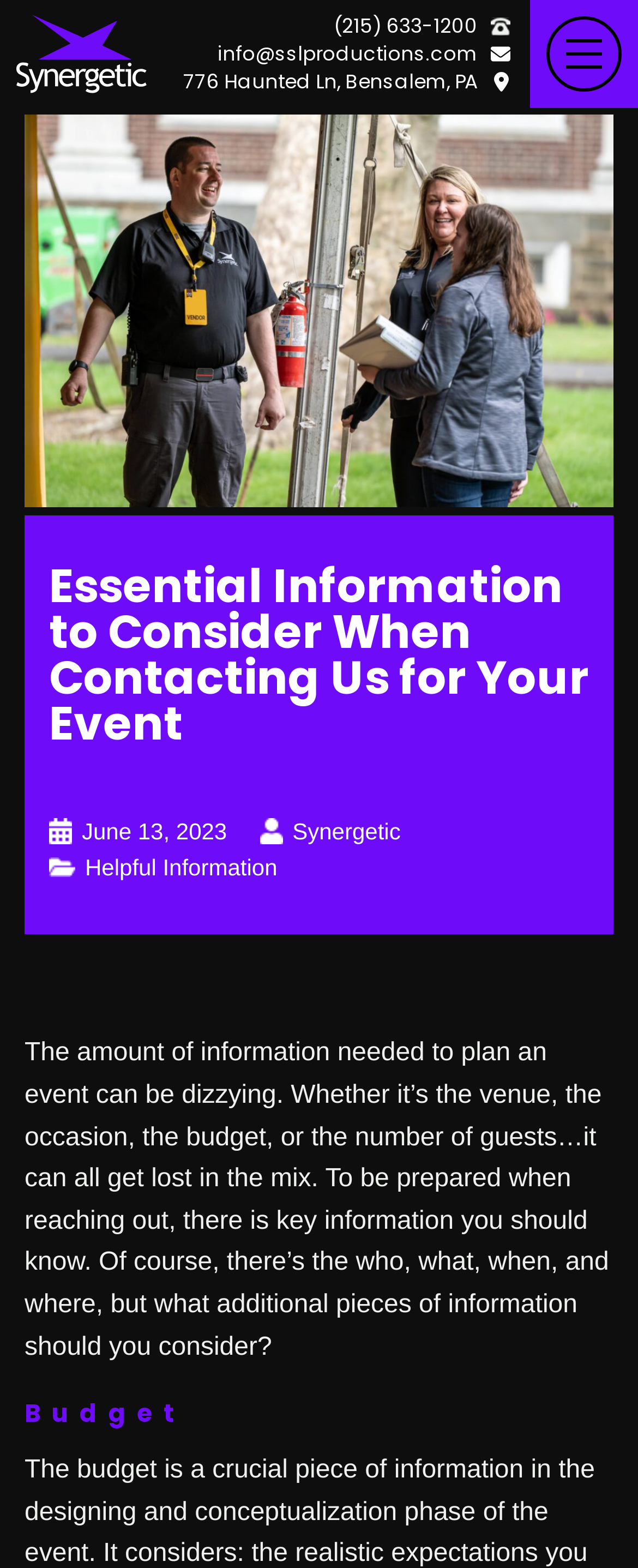What is the topic of the webpage?
Using the details shown in the screenshot, provide a comprehensive answer to the question.

The topic of the webpage can be inferred from the content, which discusses the essential information to consider when contacting the company for an event. The webpage provides guidance on what to prepare when reaching out to the company, including the who, what, when, and where, as well as additional pieces of information to consider.